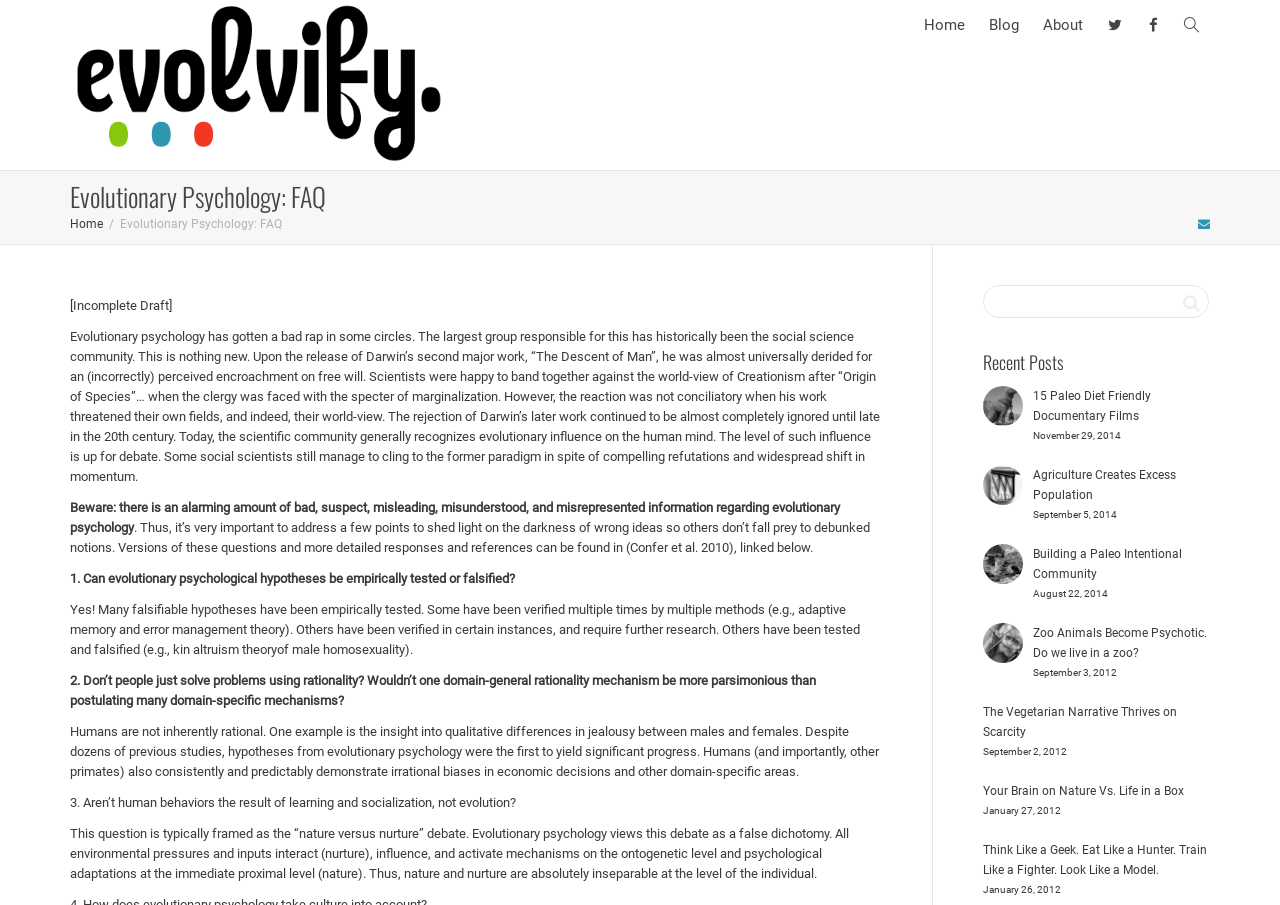From the webpage screenshot, predict the bounding box of the UI element that matches this description: "title="Facebook"".

[0.895, 0.0, 0.907, 0.055]